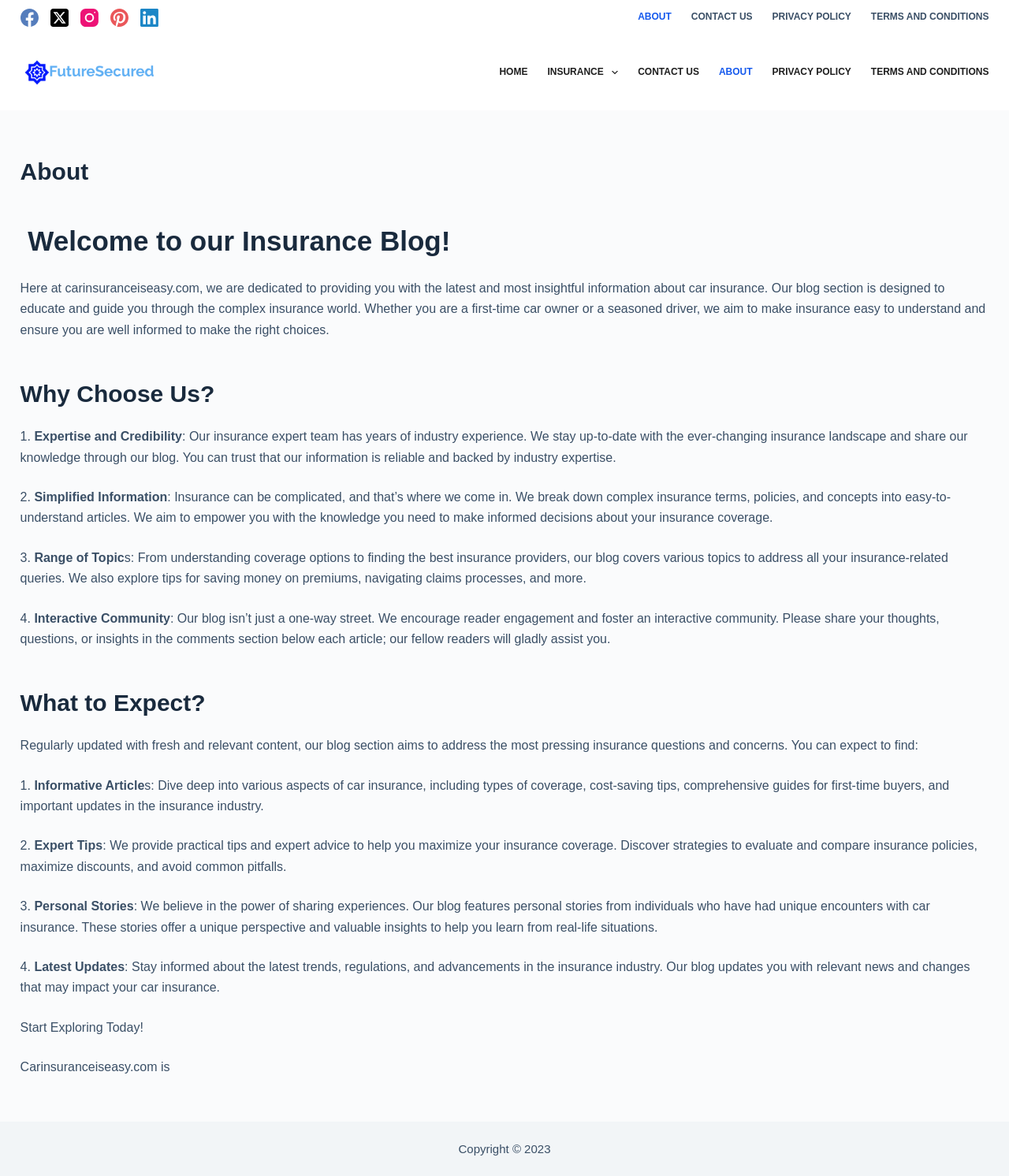Please find the bounding box coordinates of the element that needs to be clicked to perform the following instruction: "Visit the 'ABOUT' page". The bounding box coordinates should be four float numbers between 0 and 1, represented as [left, top, right, bottom].

[0.622, 0.0, 0.675, 0.029]